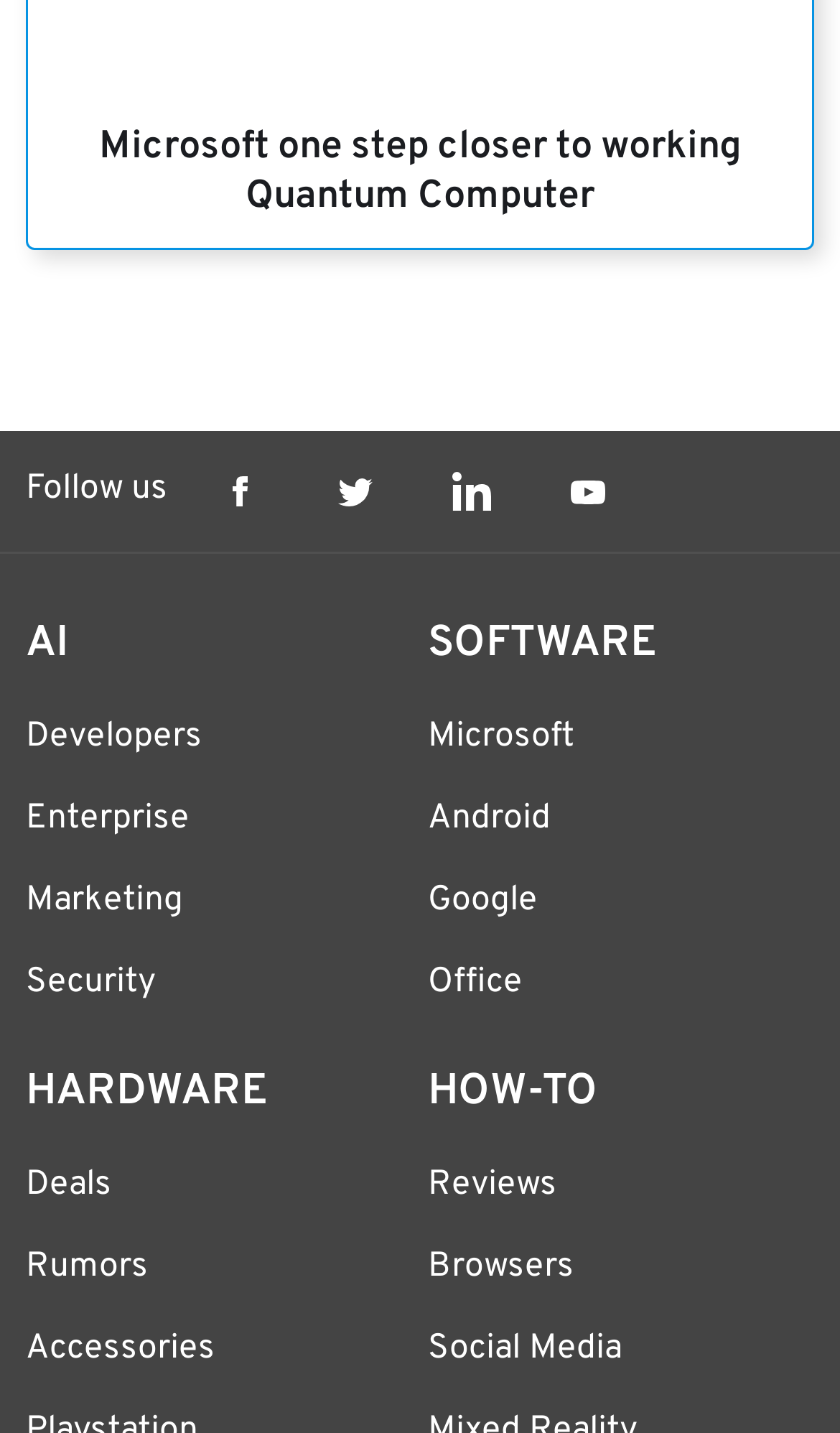Find the bounding box coordinates of the clickable area required to complete the following action: "Follow us on Facebook".

[0.262, 0.33, 0.308, 0.357]